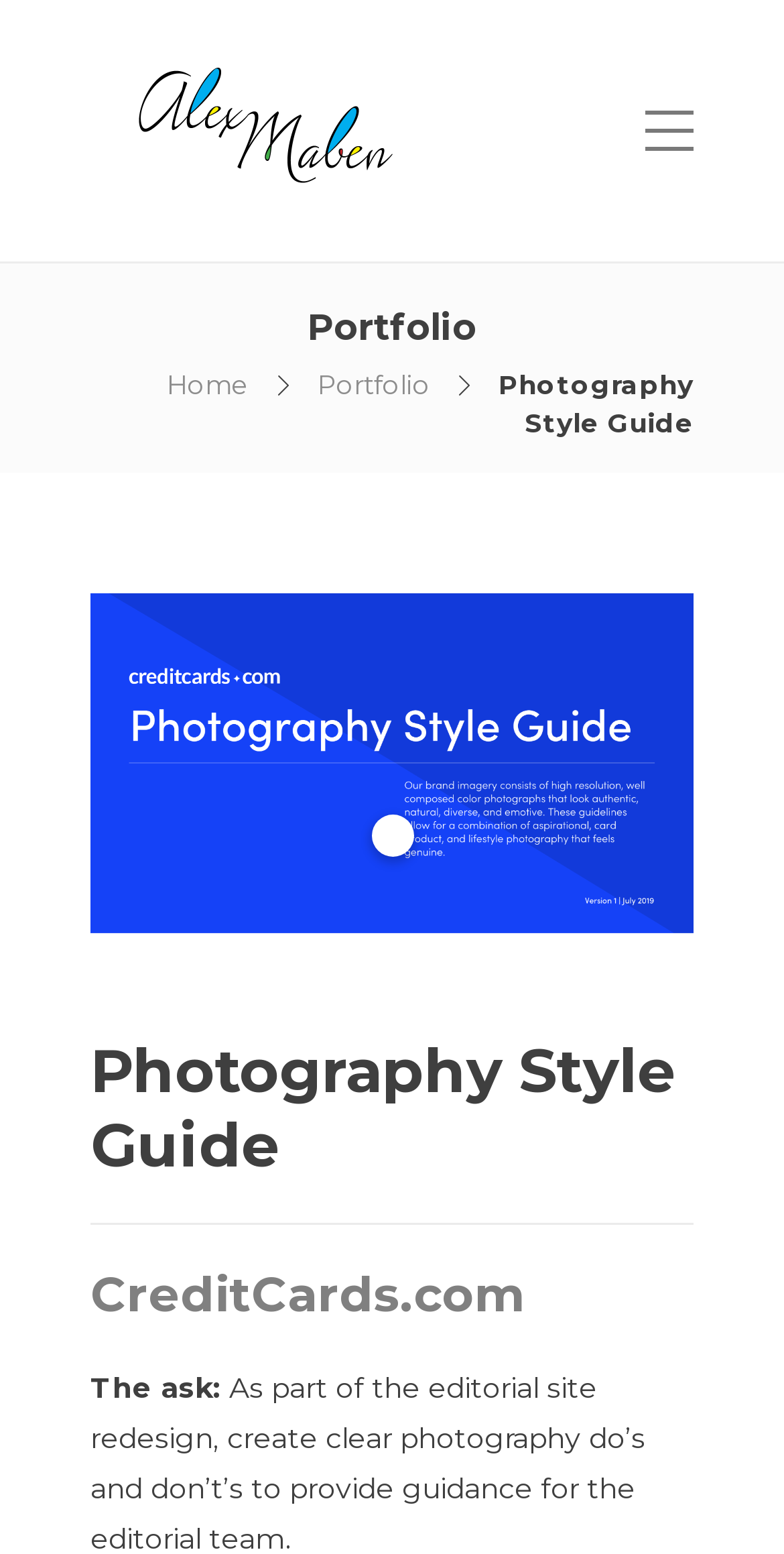What is the title of the second heading?
Please craft a detailed and exhaustive response to the question.

The second heading is located below the tablist, and it has the title 'CreditCards.com'.